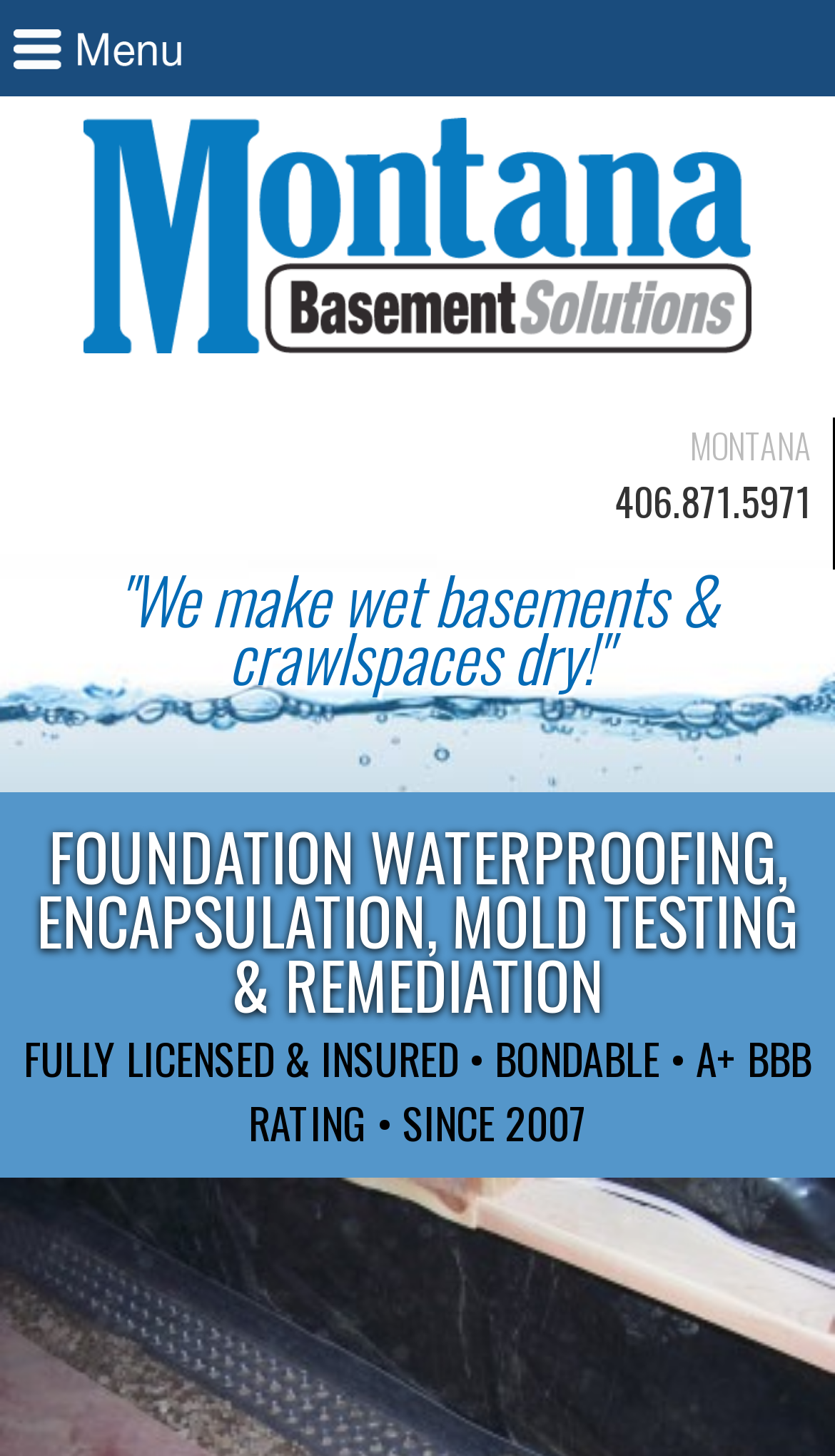Please find the bounding box coordinates in the format (top-left x, top-left y, bottom-right x, bottom-right y) for the given element description. Ensure the coordinates are floating point numbers between 0 and 1. Description: aria-label="Toggle Off Canvas Content"

None